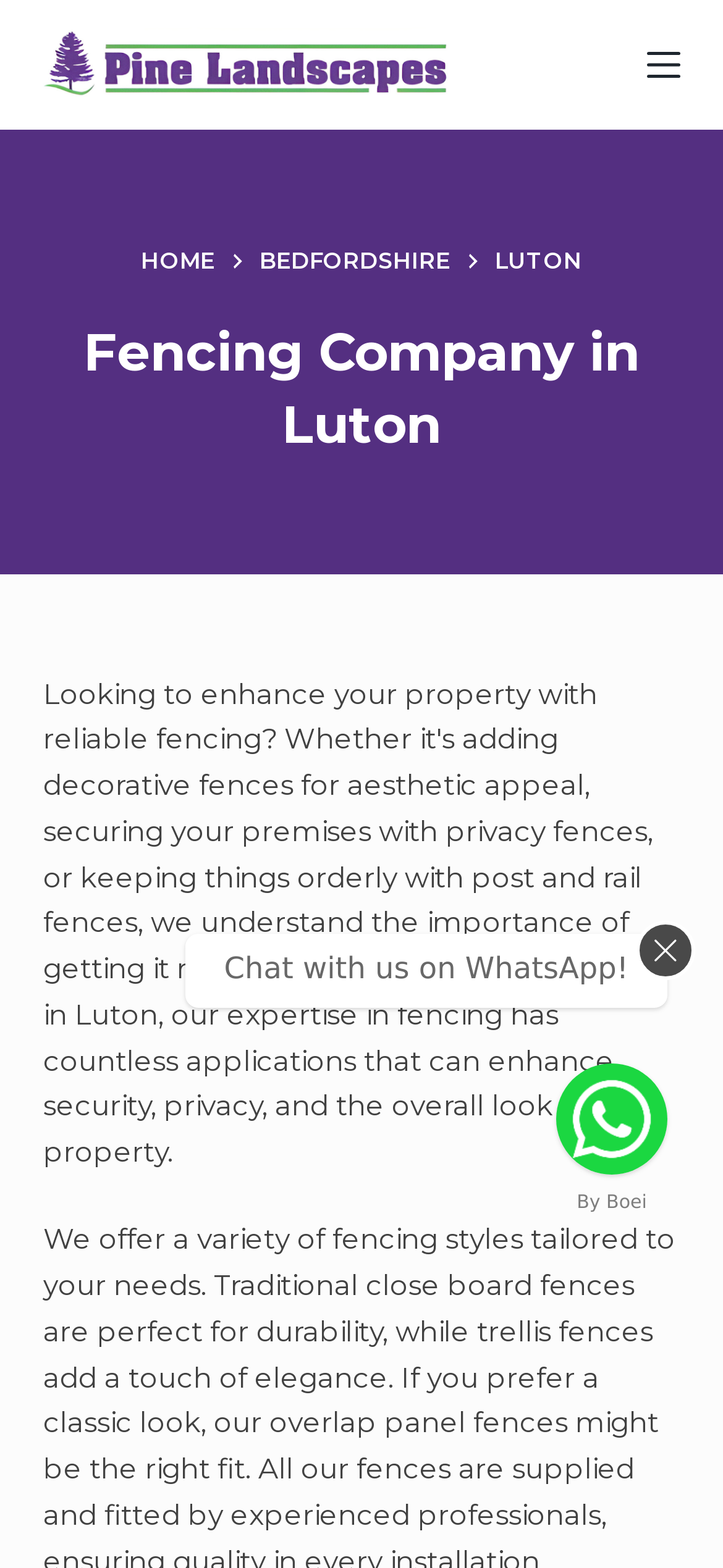Describe all the key features of the webpage in detail.

The webpage is about Pine Landscapes, a trusted fencing company in Luton. At the top left corner, there is a link to skip to the content. Next to it, there is a logo of Pine Landscapes, which is an image with a link to the company's homepage. On the top right corner, there is a button to open an off-canvas menu.

Below the logo, there is a header section with a navigation menu. The menu has three items: "HOME", "BEDFORDSHIRE", and "LUTON". The "Fencing Company in Luton" heading is also located in this section, spanning the entire width of the page.

At the bottom right corner, there is a button to chat with the company on WhatsApp, along with a text description. Below it, there is a link to "By Boei" and a button to close the chat window, accompanied by a close icon.

Overall, the webpage has a simple and clean layout, with a prominent logo and navigation menu at the top, and a call-to-action to chat with the company at the bottom.